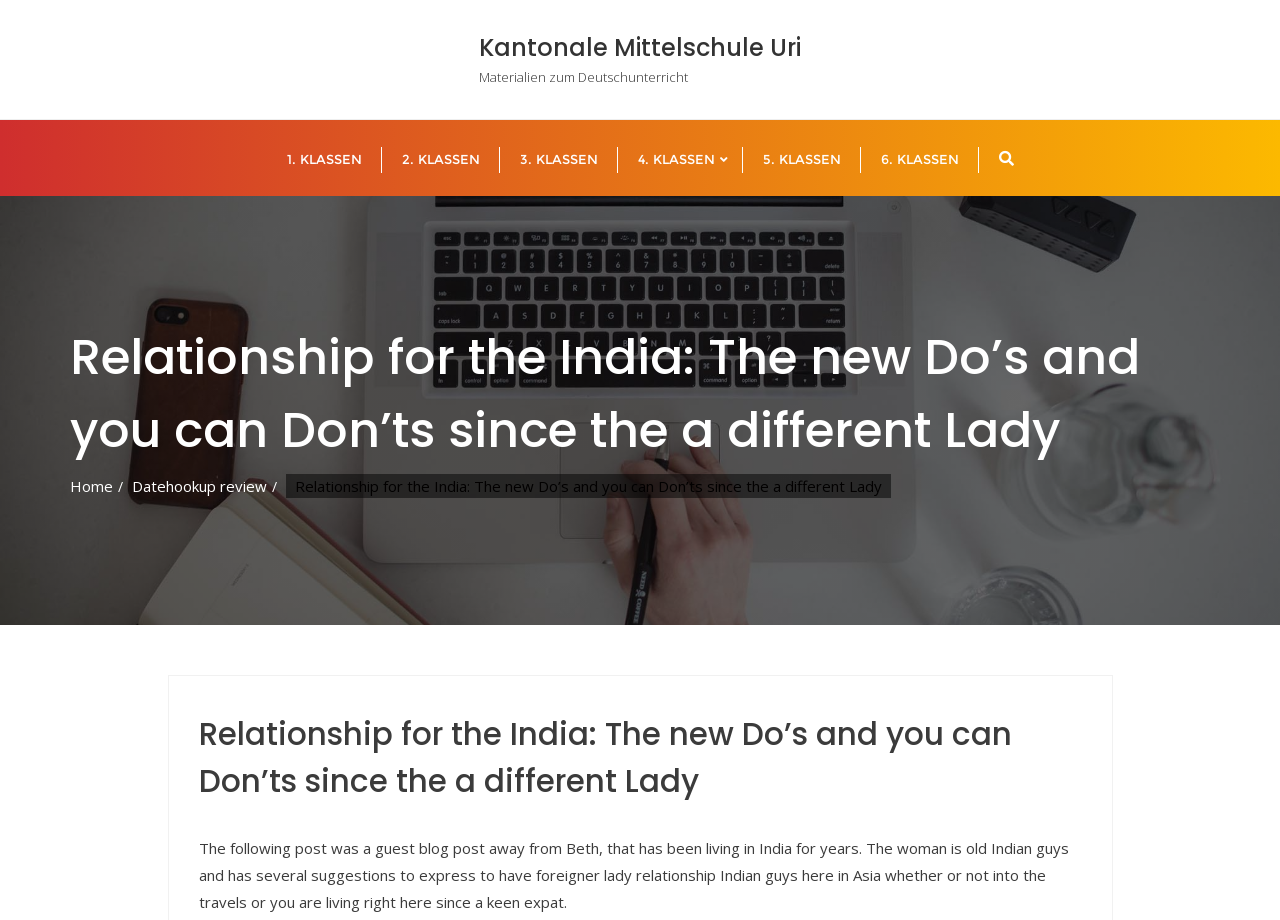Identify the bounding box coordinates of the region that should be clicked to execute the following instruction: "View the Datehookup review".

[0.103, 0.518, 0.209, 0.539]